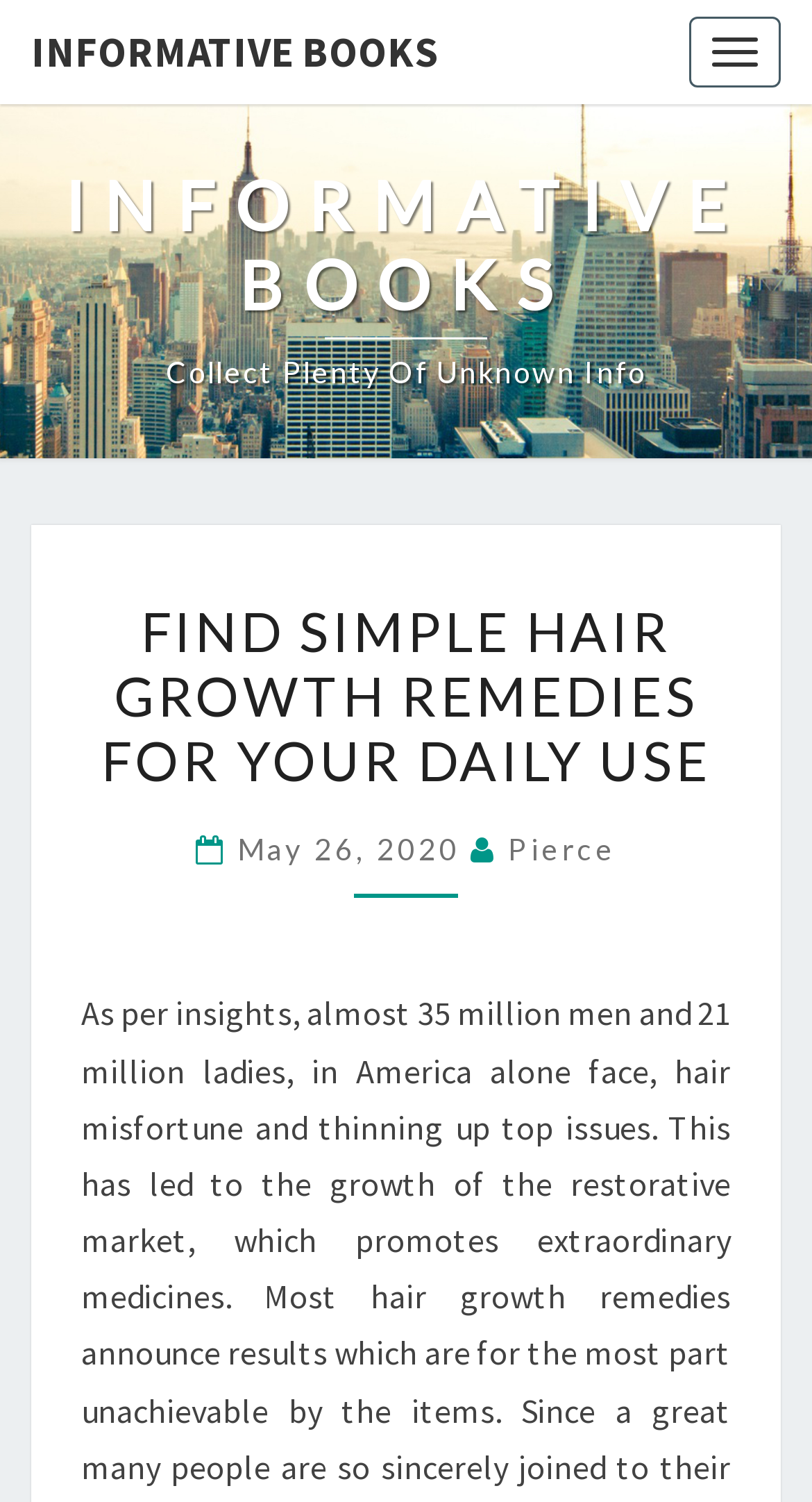When was the latest article published?
Provide a detailed answer to the question, using the image to inform your response.

I found a heading ' May 26, 2020  Pierce' which contains a link 'May 26, 2020'. This suggests that the latest article was published on May 26, 2020.